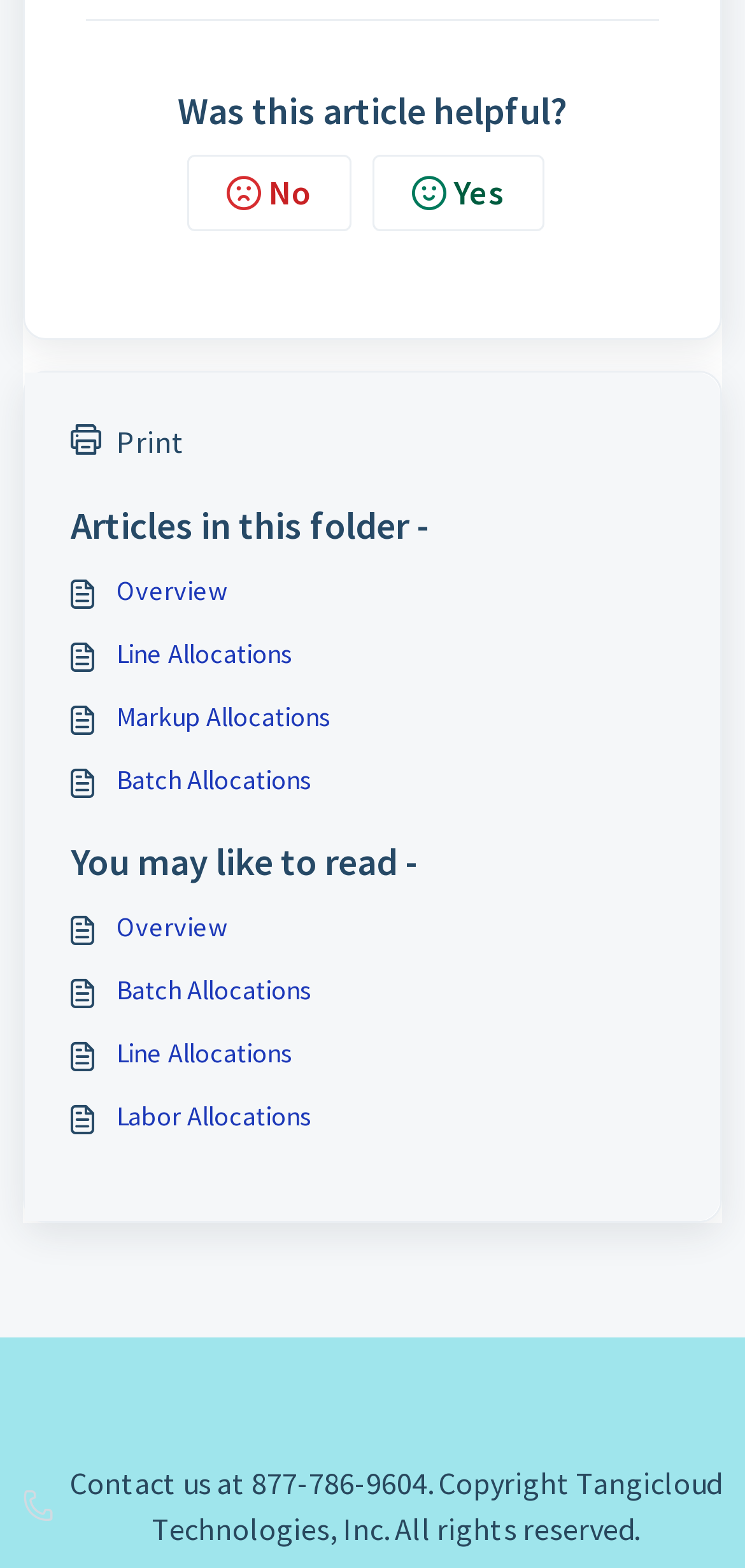Determine the bounding box for the UI element that matches this description: "Line Allocations".

[0.095, 0.659, 0.905, 0.685]